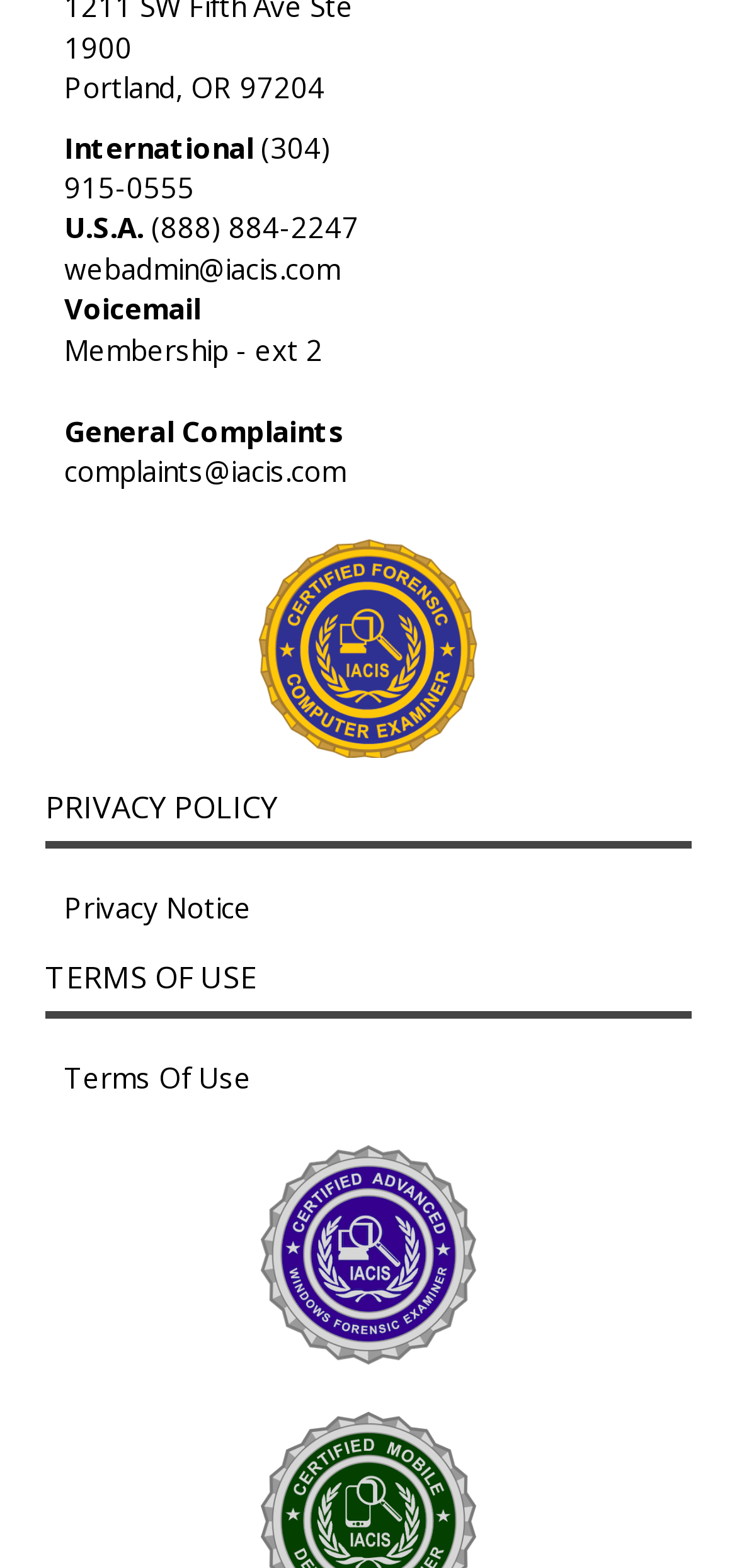Please respond in a single word or phrase: 
What is the email address for web administration?

webadmin@iacis.com